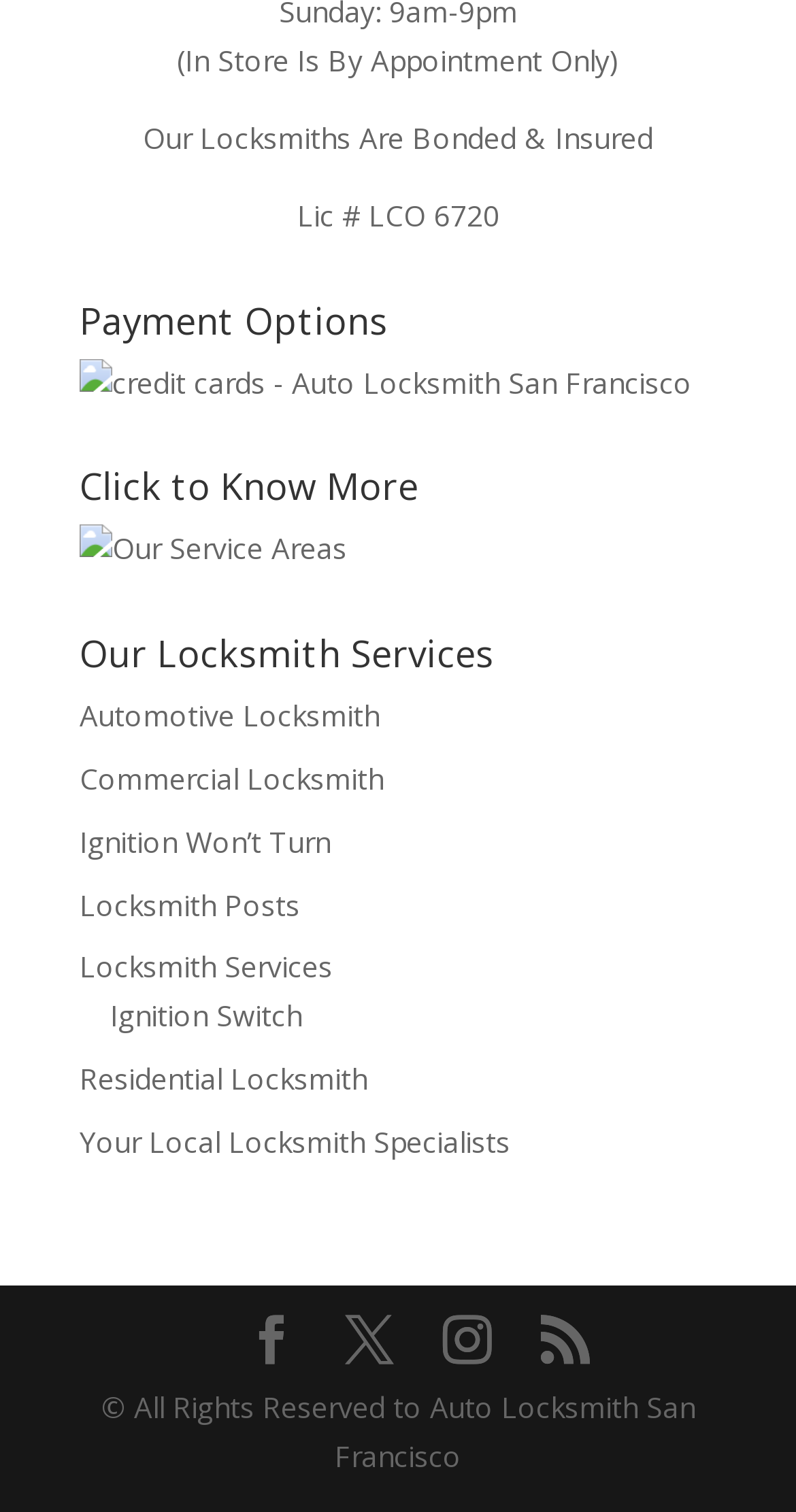Based on the image, give a detailed response to the question: What is the name of the locksmith company?

The static text element at the bottom of the webpage displays the copyright information, which includes the name of the locksmith company, 'Auto Locksmith San Francisco'.